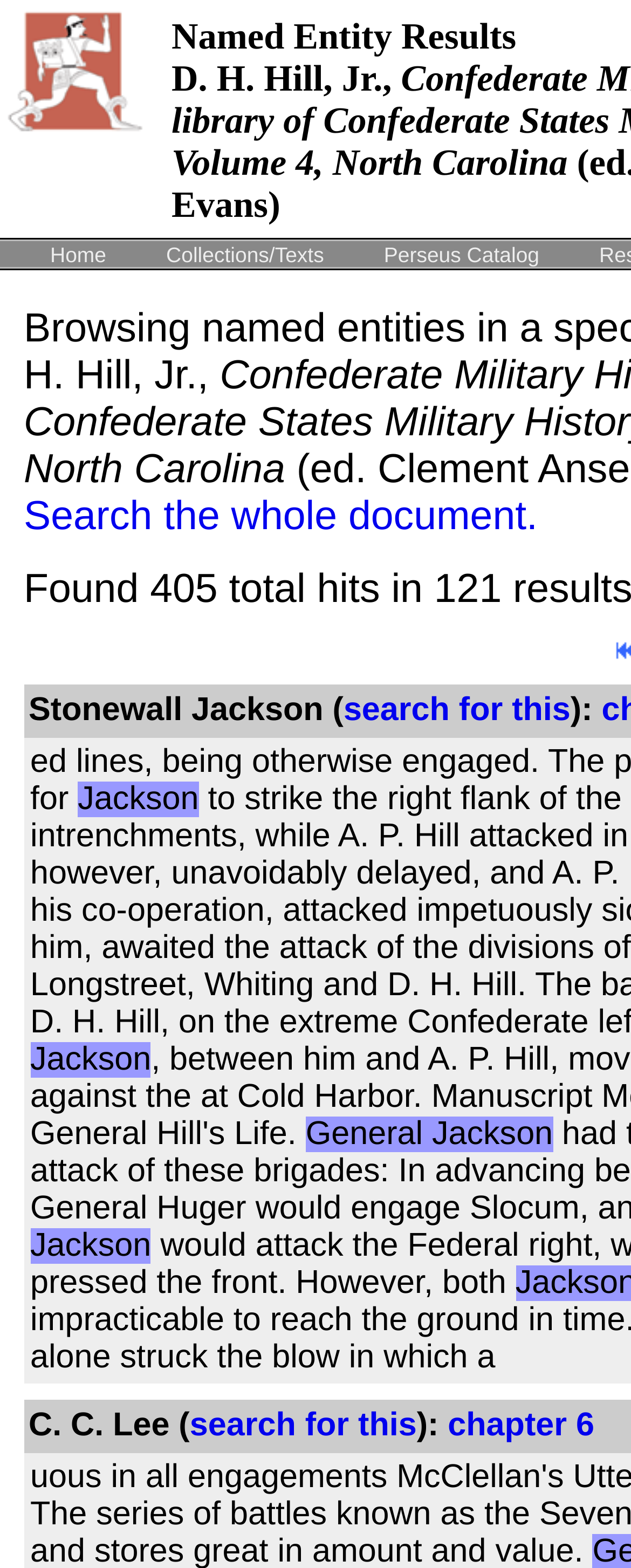What is the first link on the top?
Refer to the image and respond with a one-word or short-phrase answer.

Home